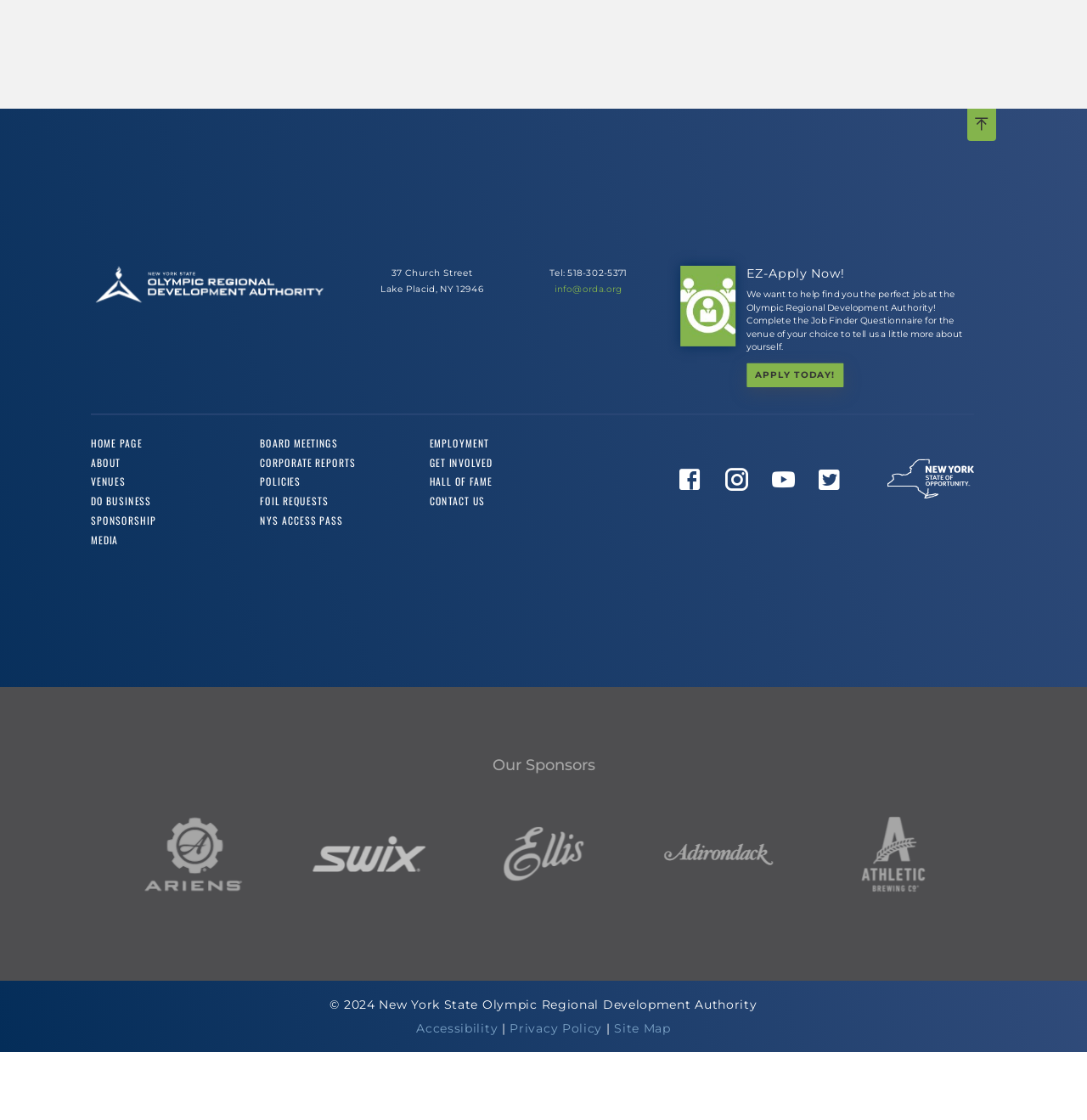Please find the bounding box coordinates of the section that needs to be clicked to achieve this instruction: "Contact us by phone".

None